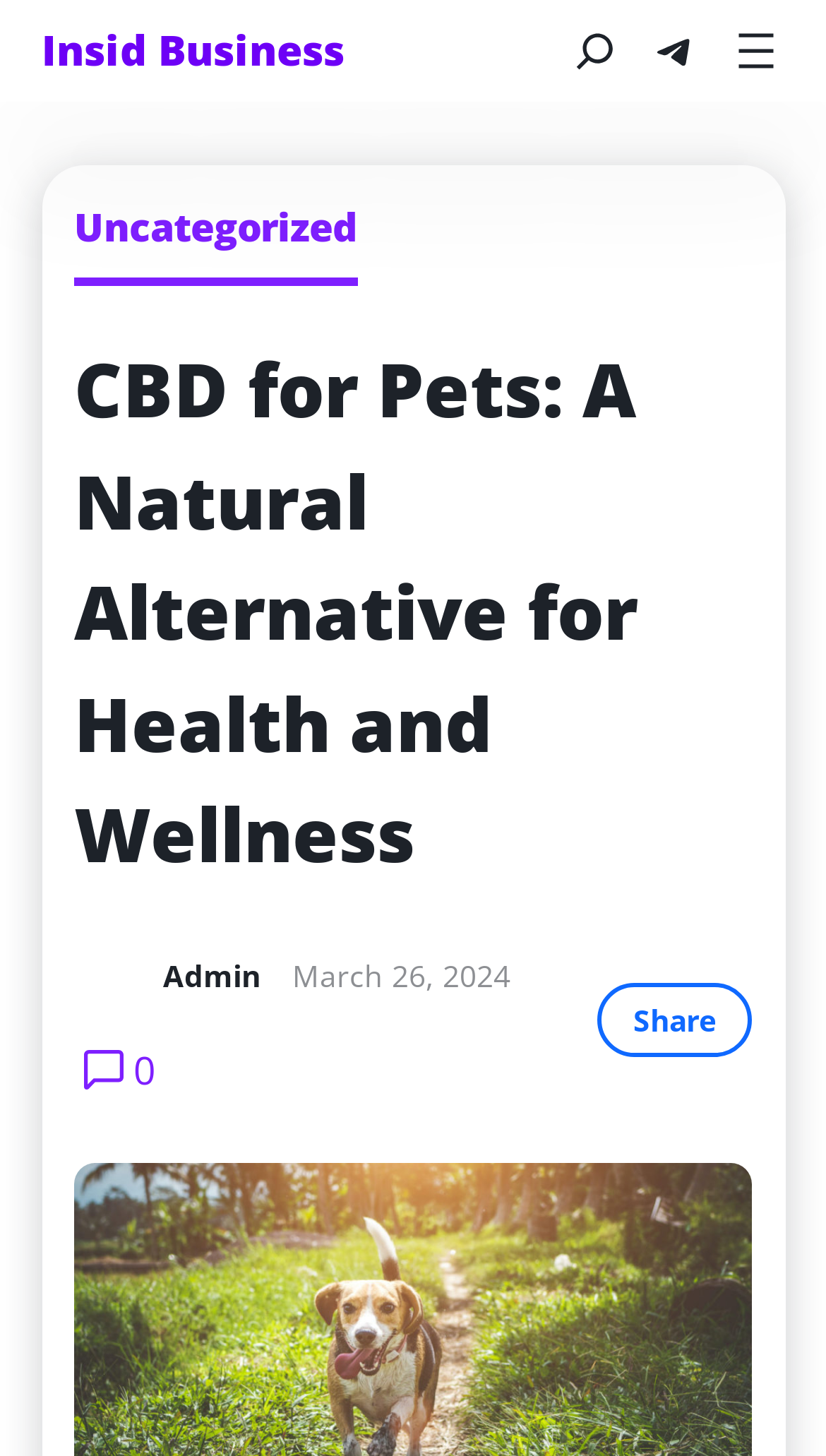Bounding box coordinates are specified in the format (top-left x, top-left y, bottom-right x, bottom-right y). All values are floating point numbers bounded between 0 and 1. Please provide the bounding box coordinate of the region this sentence describes: Share

[0.723, 0.675, 0.91, 0.726]